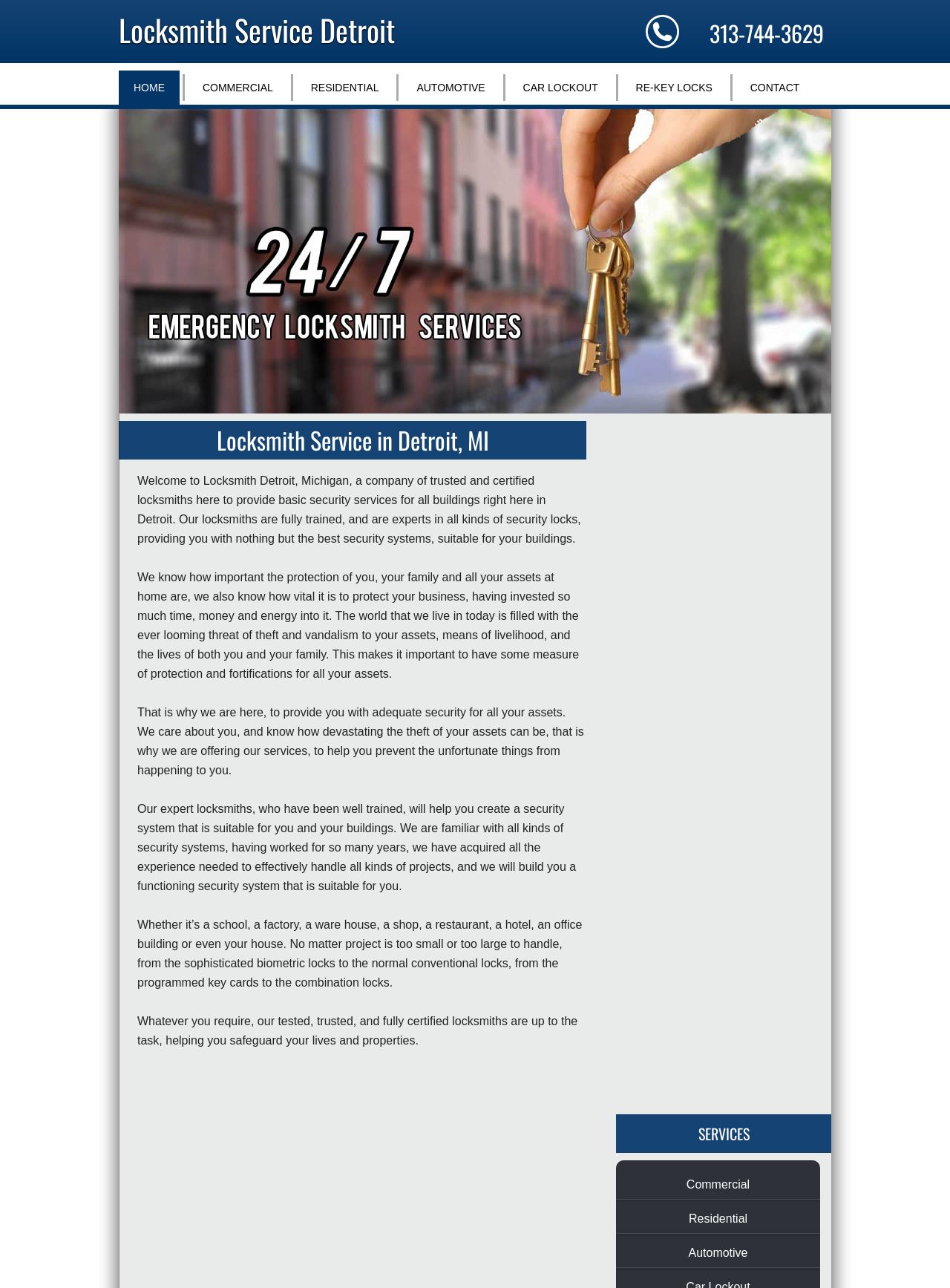Determine the bounding box coordinates for the clickable element required to fulfill the instruction: "View 'COMMERCIAL' services". Provide the coordinates as four float numbers between 0 and 1, i.e., [left, top, right, bottom].

[0.198, 0.055, 0.303, 0.081]